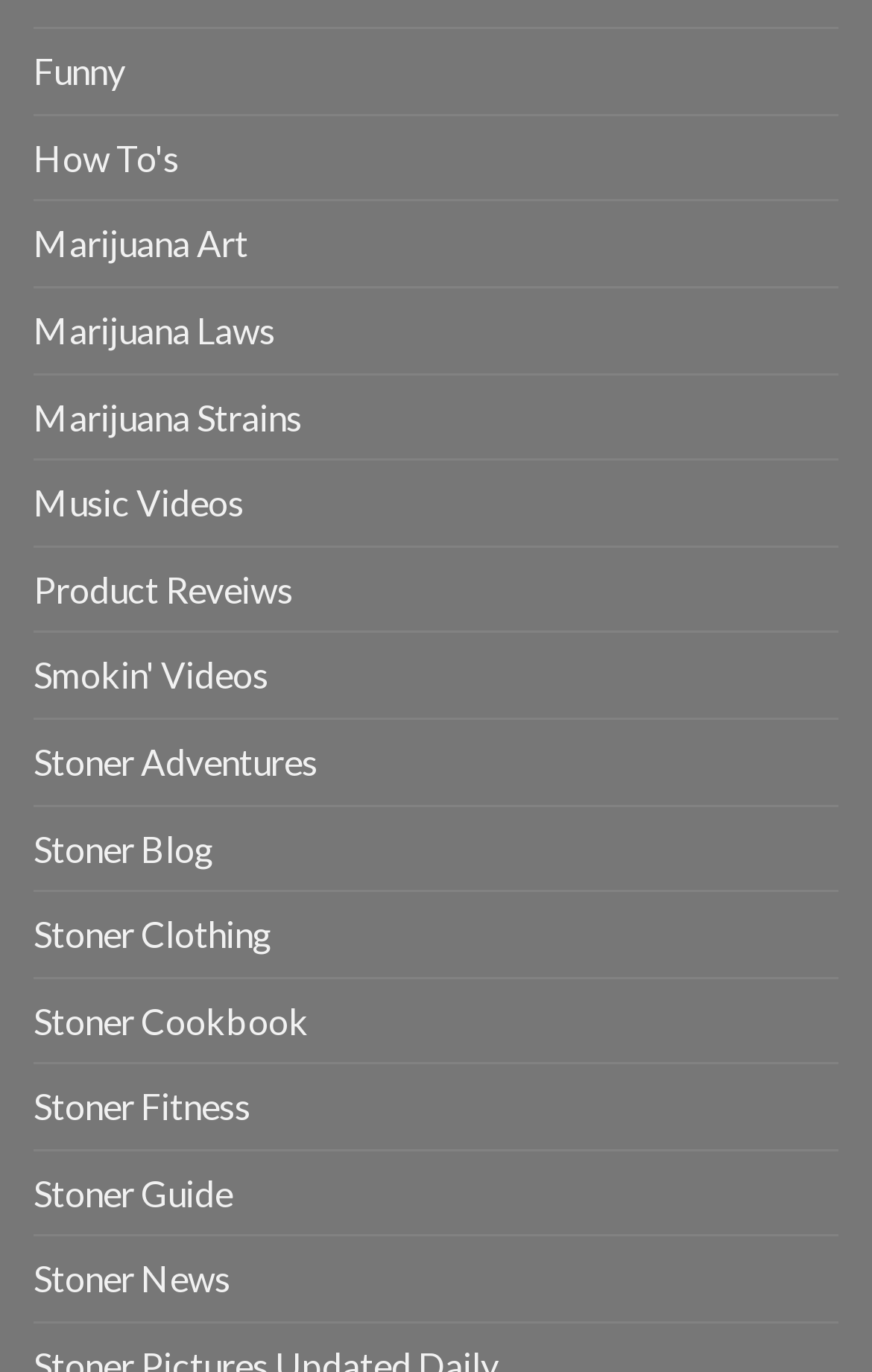Use one word or a short phrase to answer the question provided: 
What is the category of 'Smokin' Videos'?

Videos